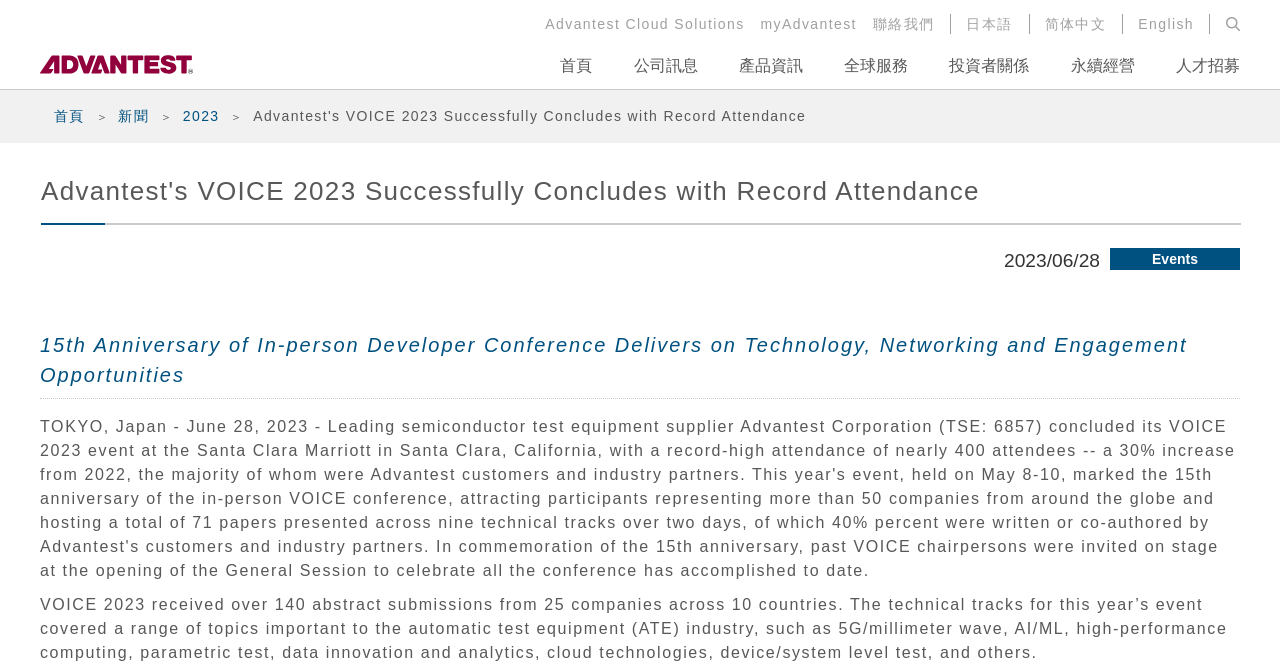Based on what you see in the screenshot, provide a thorough answer to this question: What is the date of the news article?

I found the date of the news article by looking at the static text below the main heading, which shows '2023/06/28'.